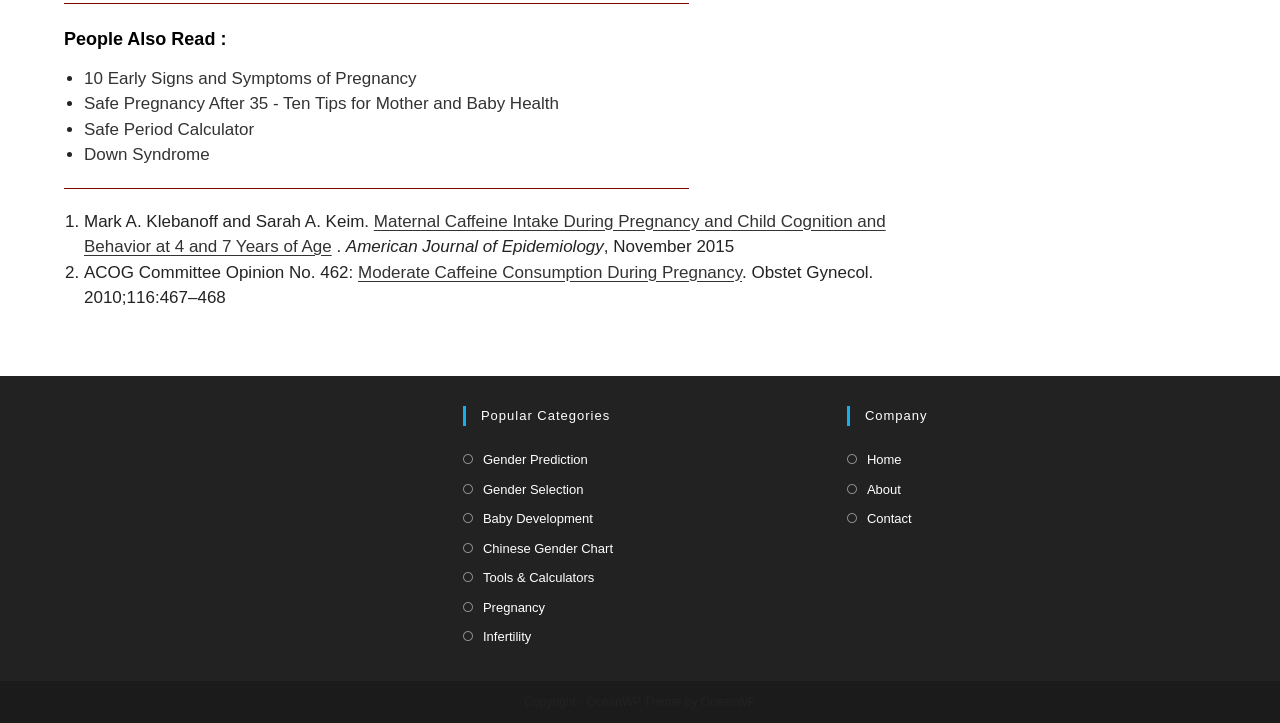Predict the bounding box of the UI element based on the description: "Gender Prediction". The coordinates should be four float numbers between 0 and 1, formatted as [left, top, right, bottom].

[0.362, 0.623, 0.459, 0.65]